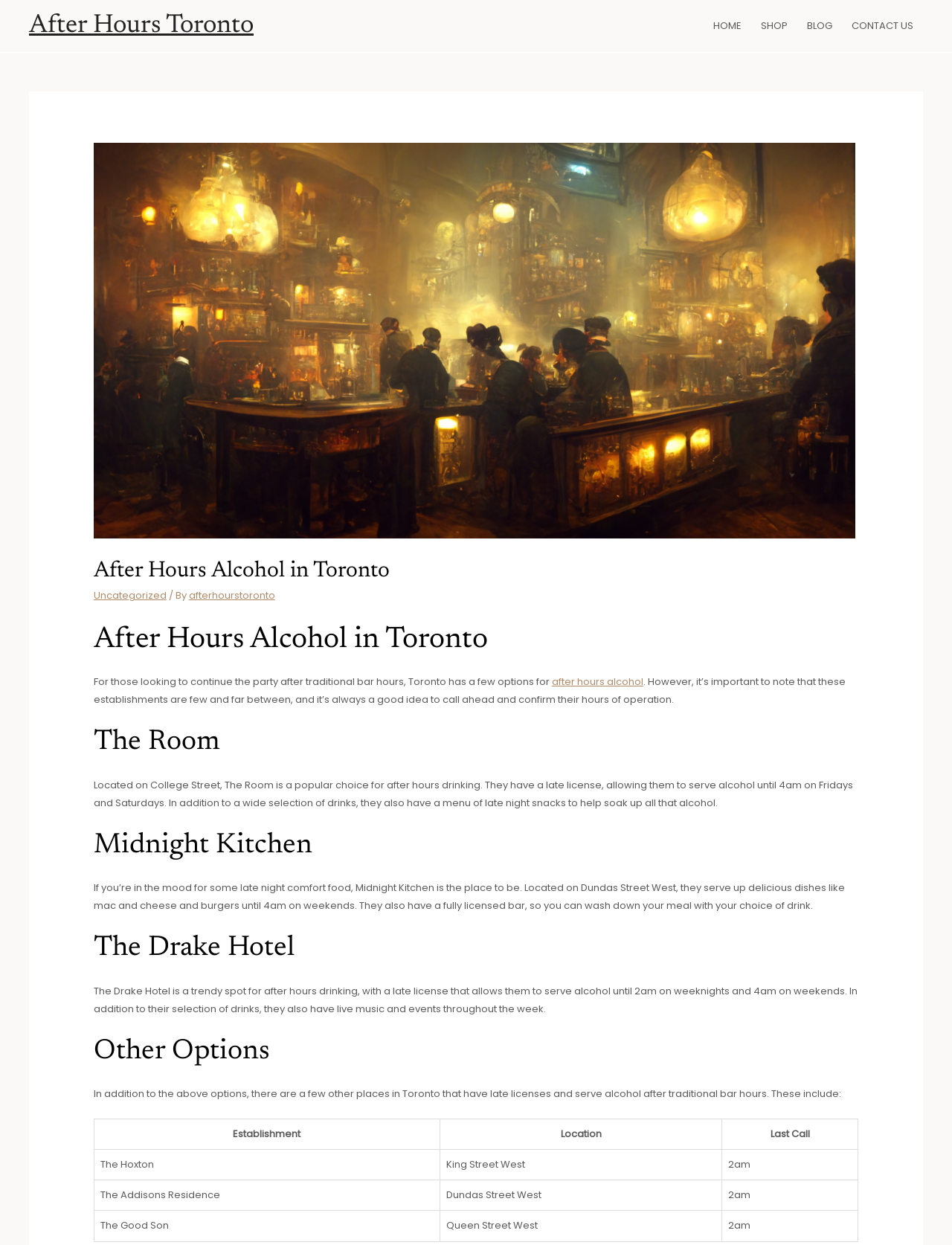Specify the bounding box coordinates for the region that must be clicked to perform the given instruction: "View the table of after hours establishments".

[0.098, 0.898, 0.902, 0.997]